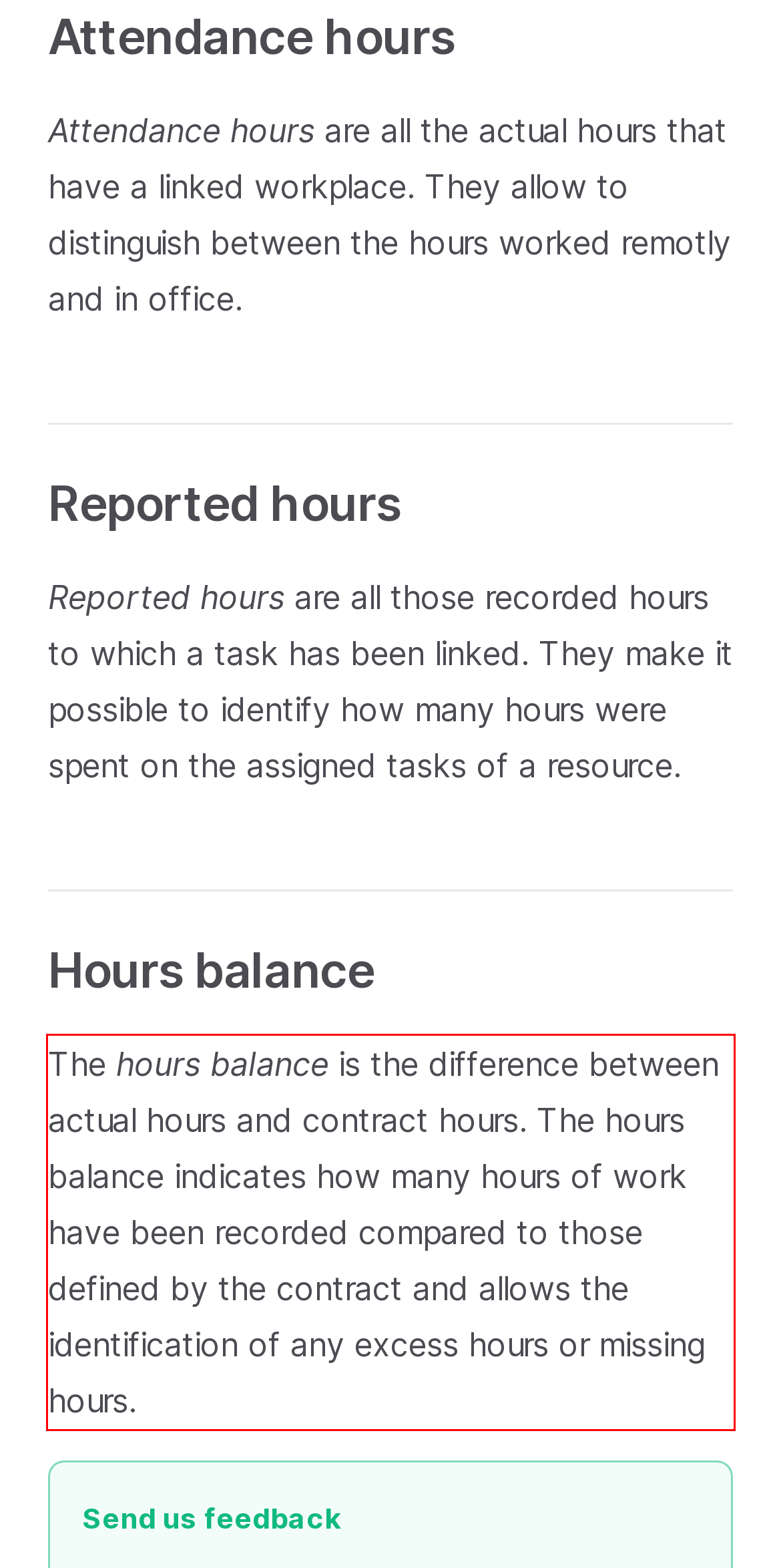You are given a screenshot of a webpage with a UI element highlighted by a red bounding box. Please perform OCR on the text content within this red bounding box.

The hours balance is the difference between actual hours and contract hours. The hours balance indicates how many hours of work have been recorded compared to those defined by the contract and allows the identification of any excess hours or missing hours.